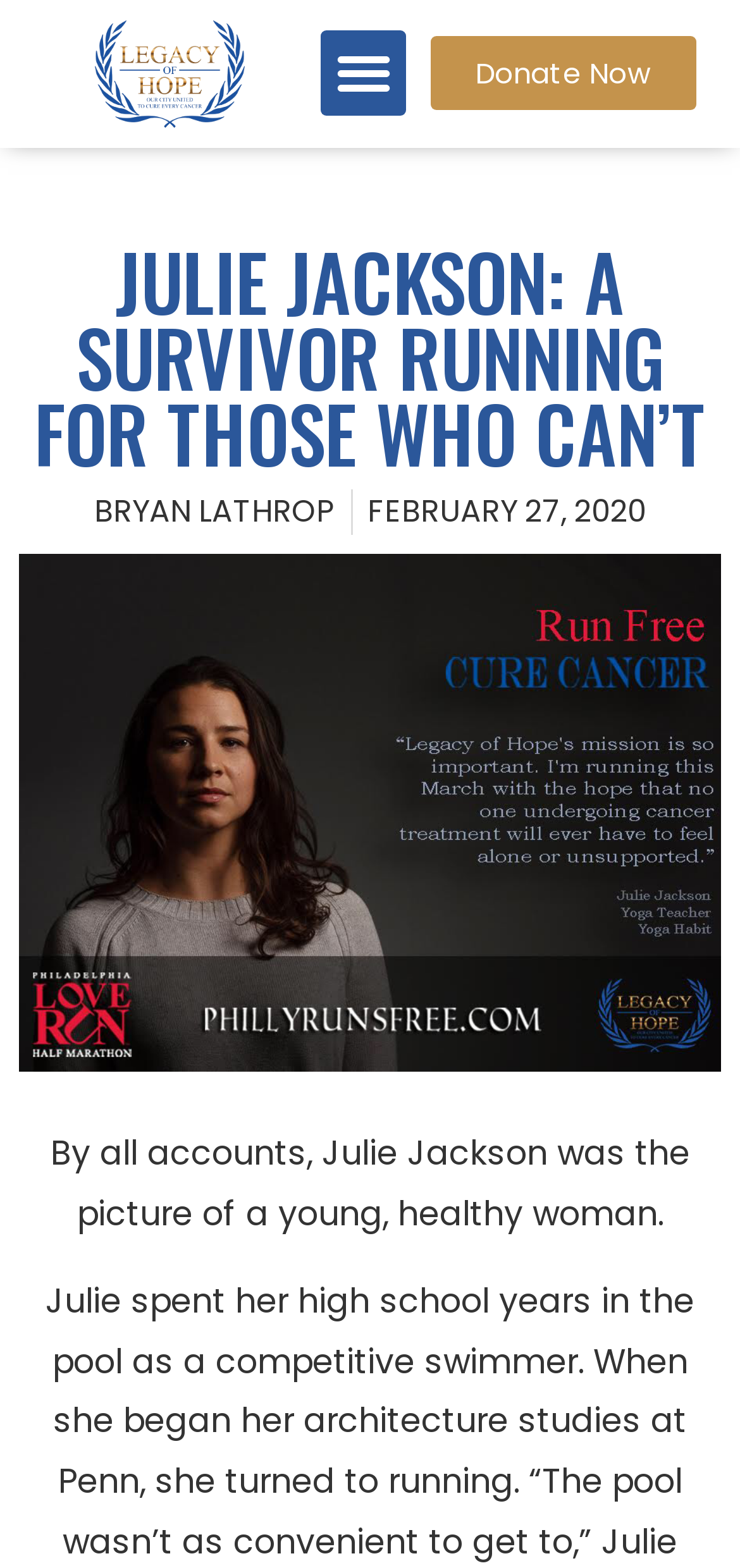What is the bounding box coordinate of the image?
Based on the image, give a one-word or short phrase answer.

[0.026, 0.353, 0.974, 0.684]